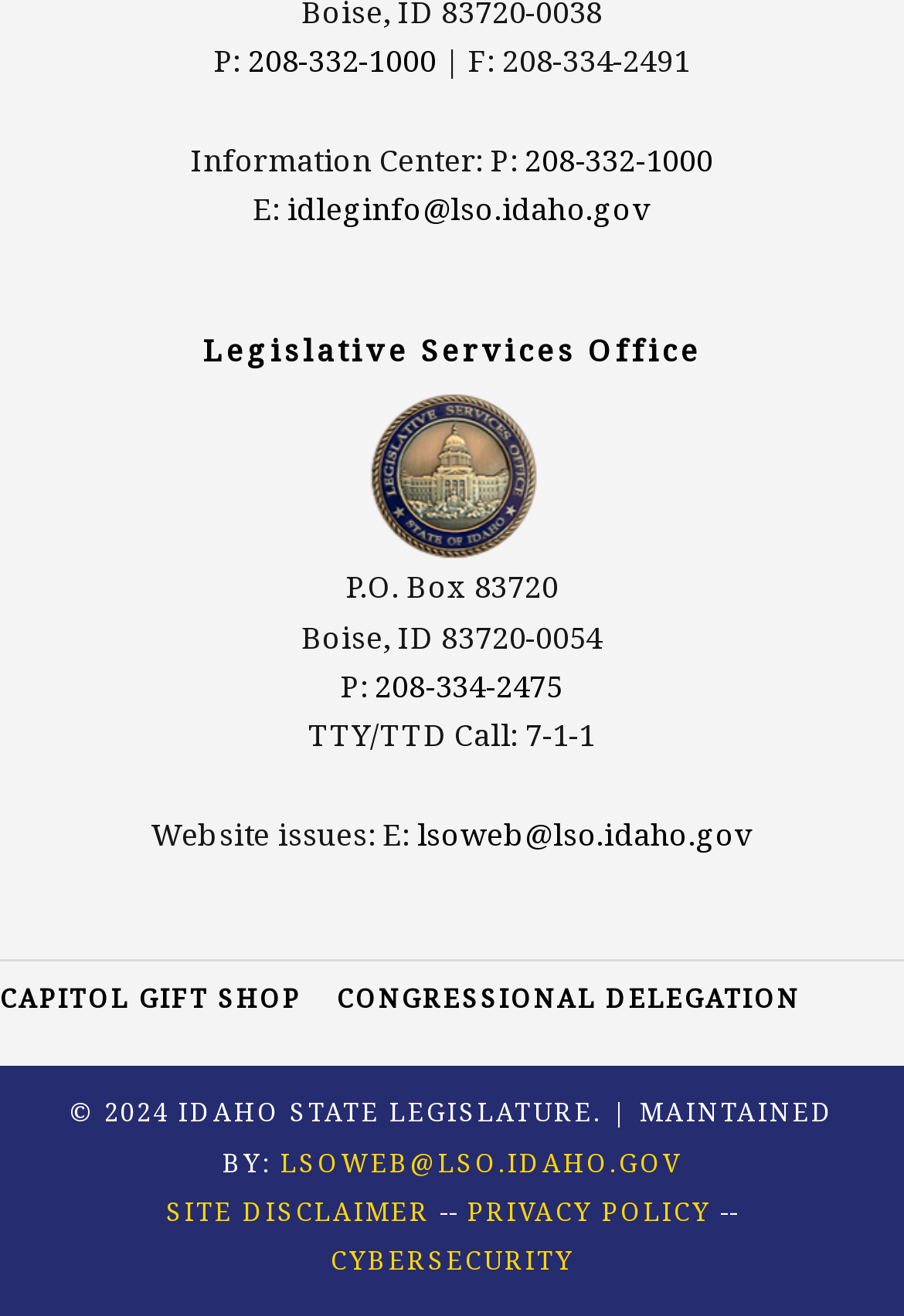Provide a one-word or brief phrase answer to the question:
What is the name of the gift shop?

CAPITOL GIFT SHOP